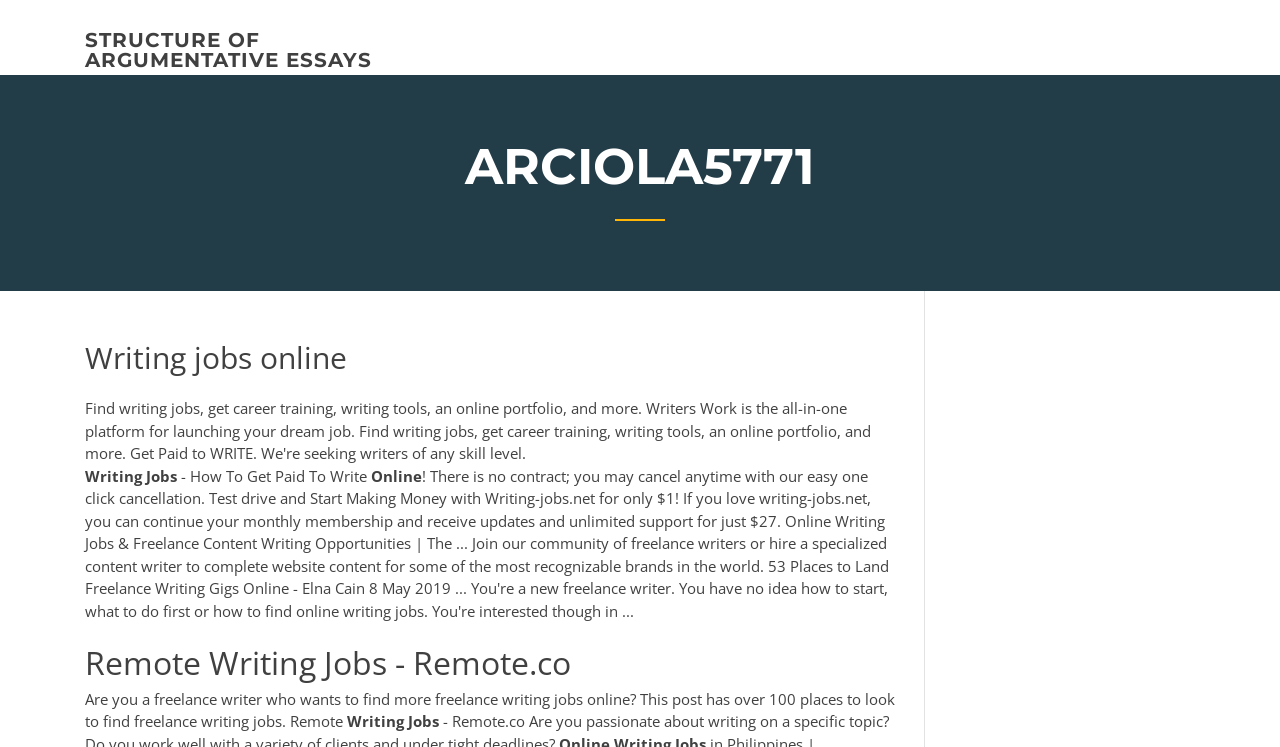What is the purpose of the webpage?
Please respond to the question thoroughly and include all relevant details.

Based on the webpage content and structure, it appears that the purpose is to provide resources and information for individuals looking to find writing jobs online, including freelance and remote opportunities.